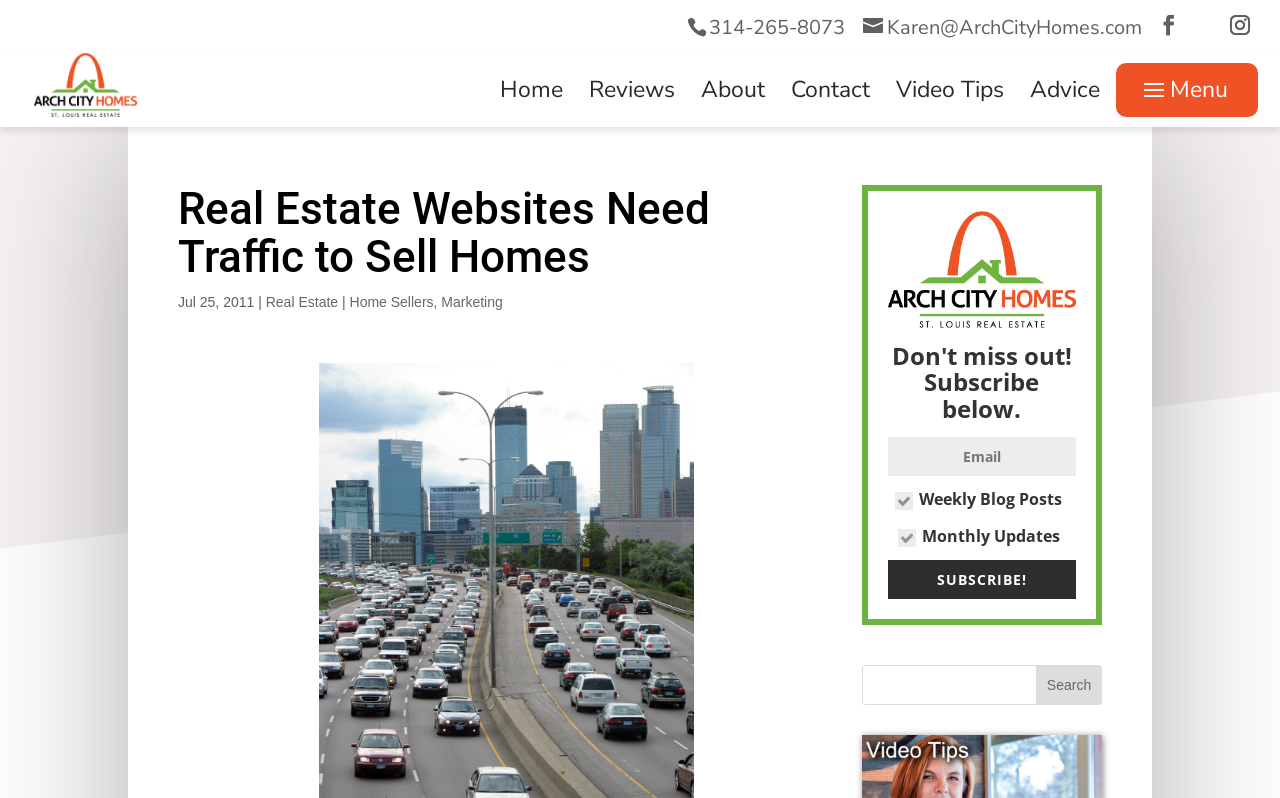Can you find the bounding box coordinates for the UI element given this description: "Advice"? Provide the coordinates as four float numbers between 0 and 1: [left, top, right, bottom].

[0.805, 0.104, 0.859, 0.159]